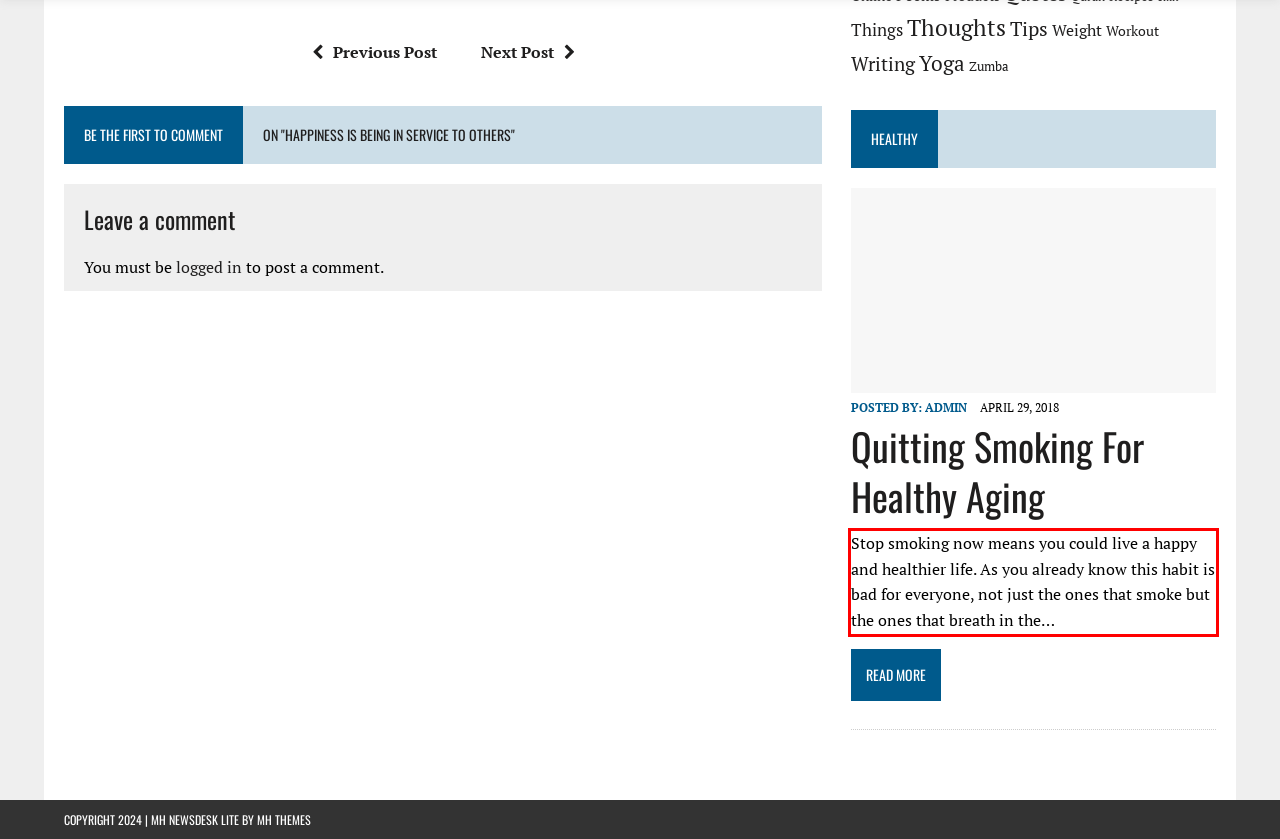Within the screenshot of the webpage, locate the red bounding box and use OCR to identify and provide the text content inside it.

Stop smoking now means you could live a happy and healthier life. As you already know this habit is bad for everyone, not just the ones that smoke but the ones that breath in the…